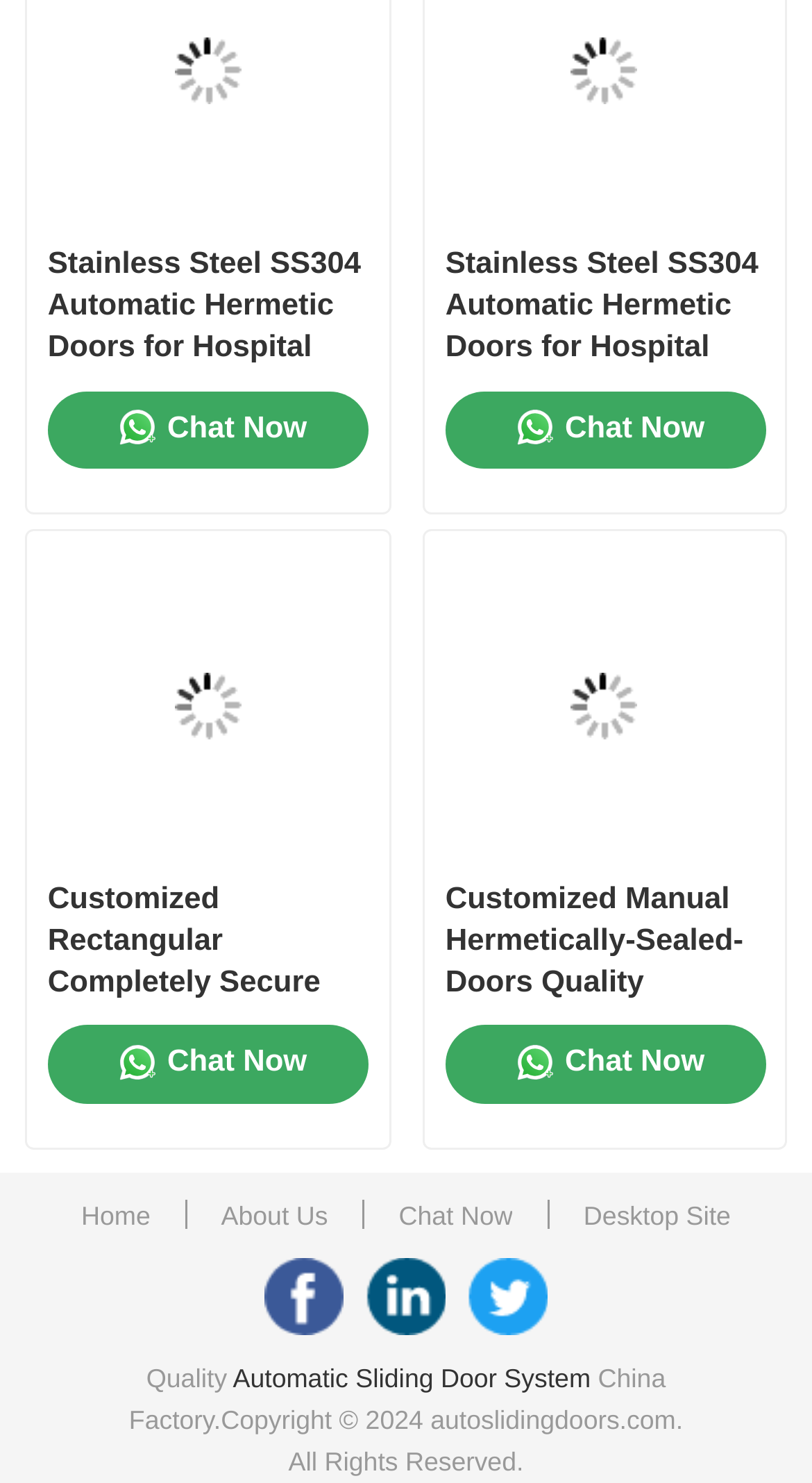Identify the bounding box coordinates of the area that should be clicked in order to complete the given instruction: "Click on the 'Home' link". The bounding box coordinates should be four float numbers between 0 and 1, i.e., [left, top, right, bottom].

[0.08, 0.105, 0.92, 0.182]